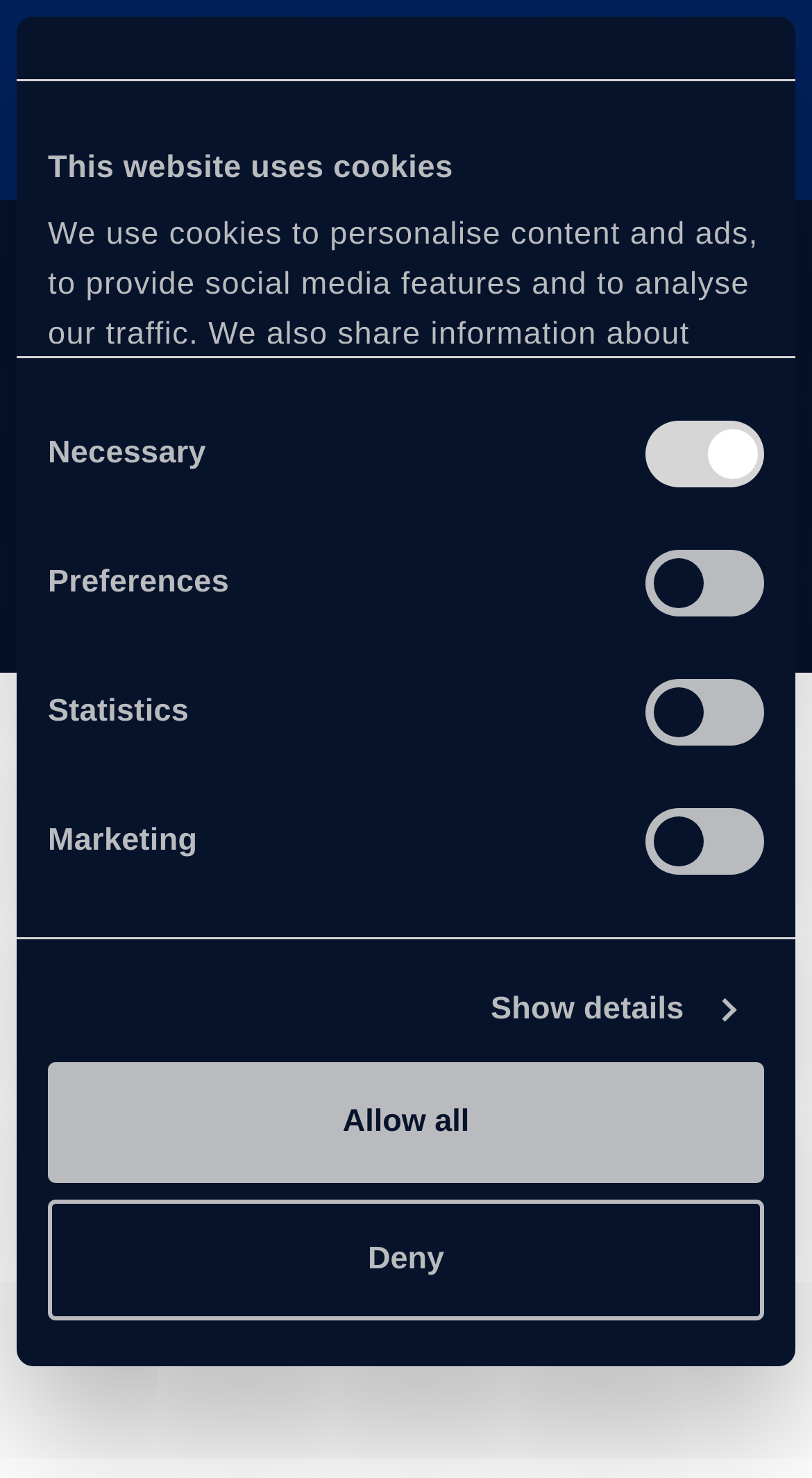What is the purpose of the 'Course Search' section?
Based on the visual, give a brief answer using one word or a short phrase.

To find a course